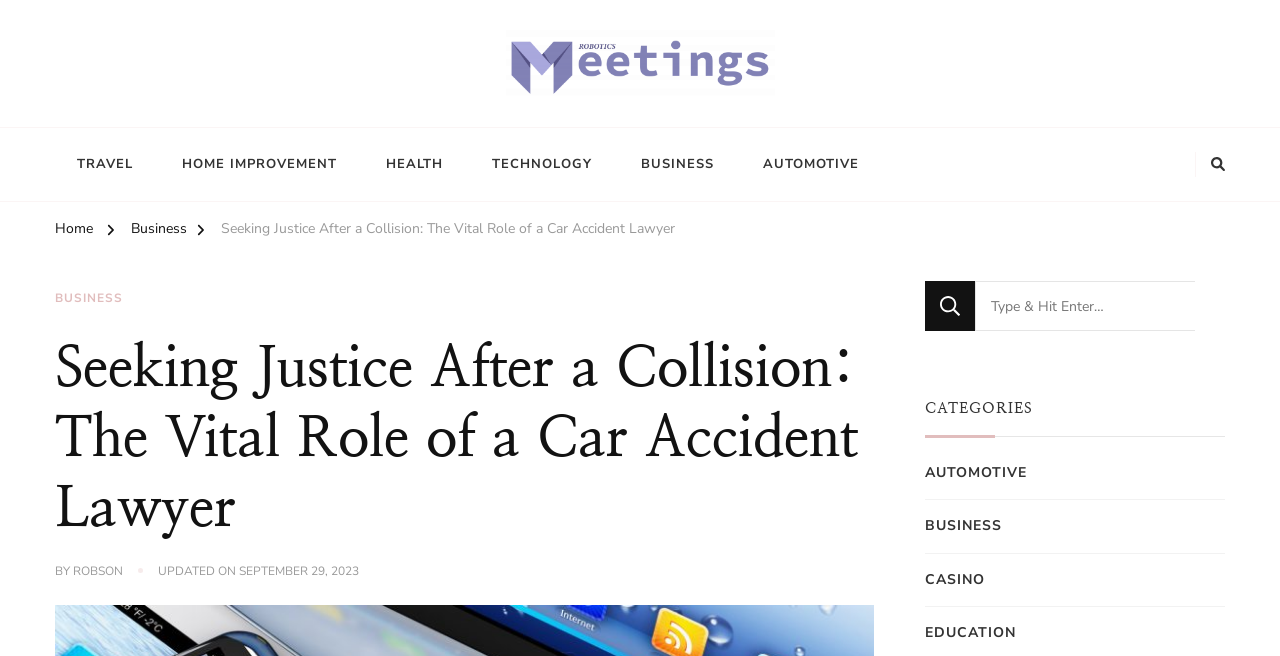Identify the bounding box coordinates for the UI element that matches this description: "September 29, 2023September 29, 2023".

[0.187, 0.858, 0.28, 0.885]